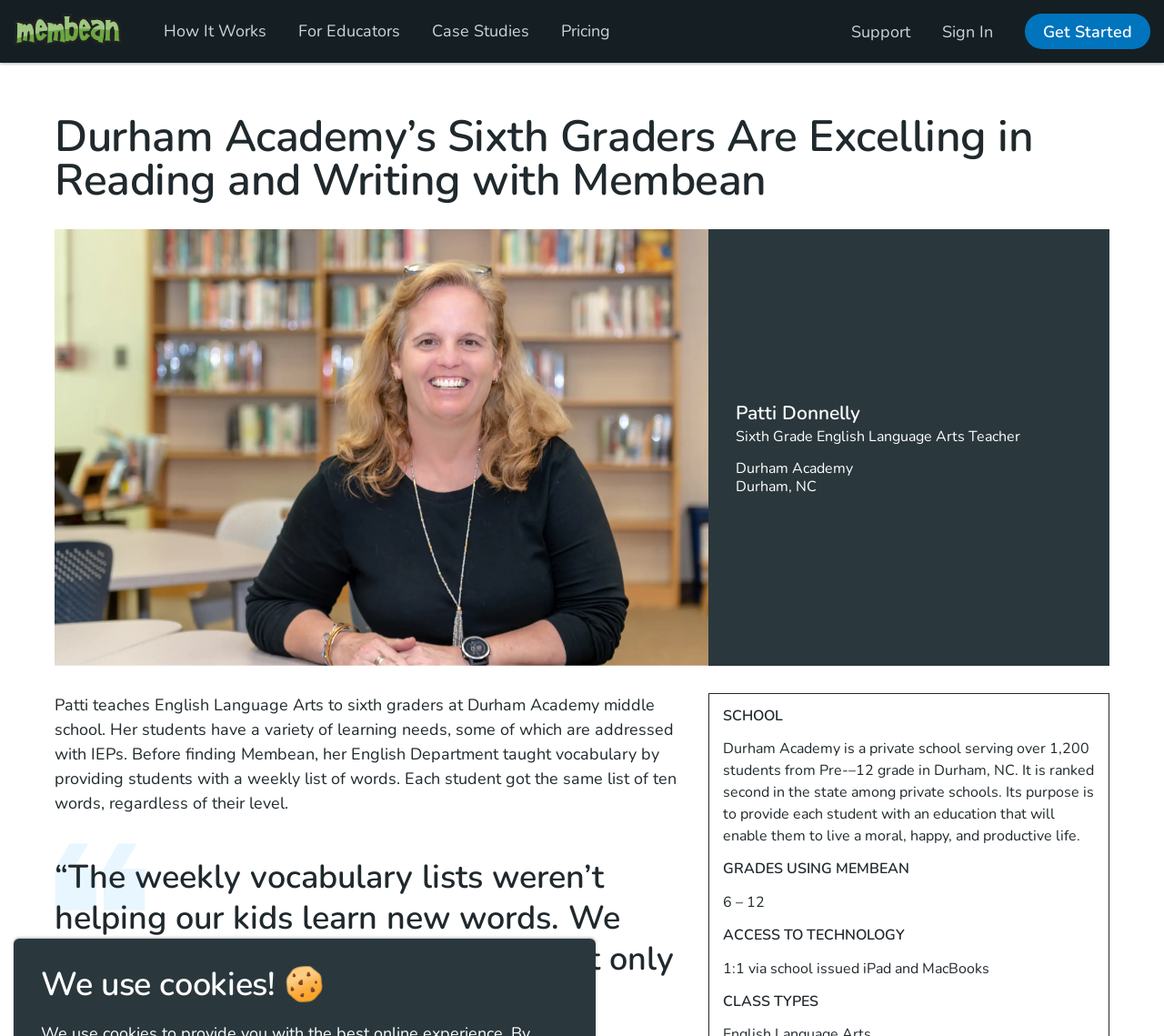What is Patti Donnelly's profession?
Offer a detailed and full explanation in response to the question.

Based on the webpage, Patti Donnelly is a 6th grade English Language Arts teacher at Durham Academy in Durham, North Carolina, as indicated by the StaticText 'Sixth Grade English Language Arts Teacher' under her image.